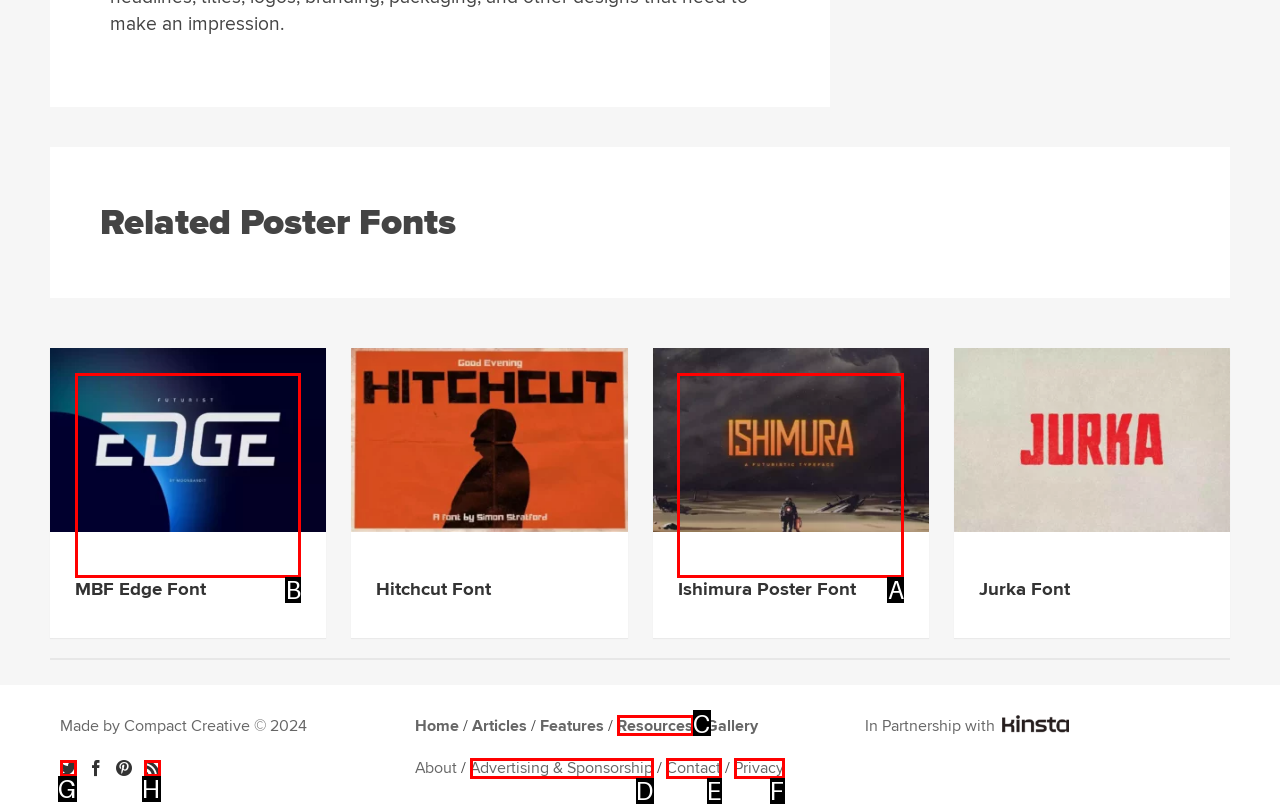Select the appropriate HTML element to click for the following task: Browse art by Aaron Sutton
Answer with the letter of the selected option from the given choices directly.

None